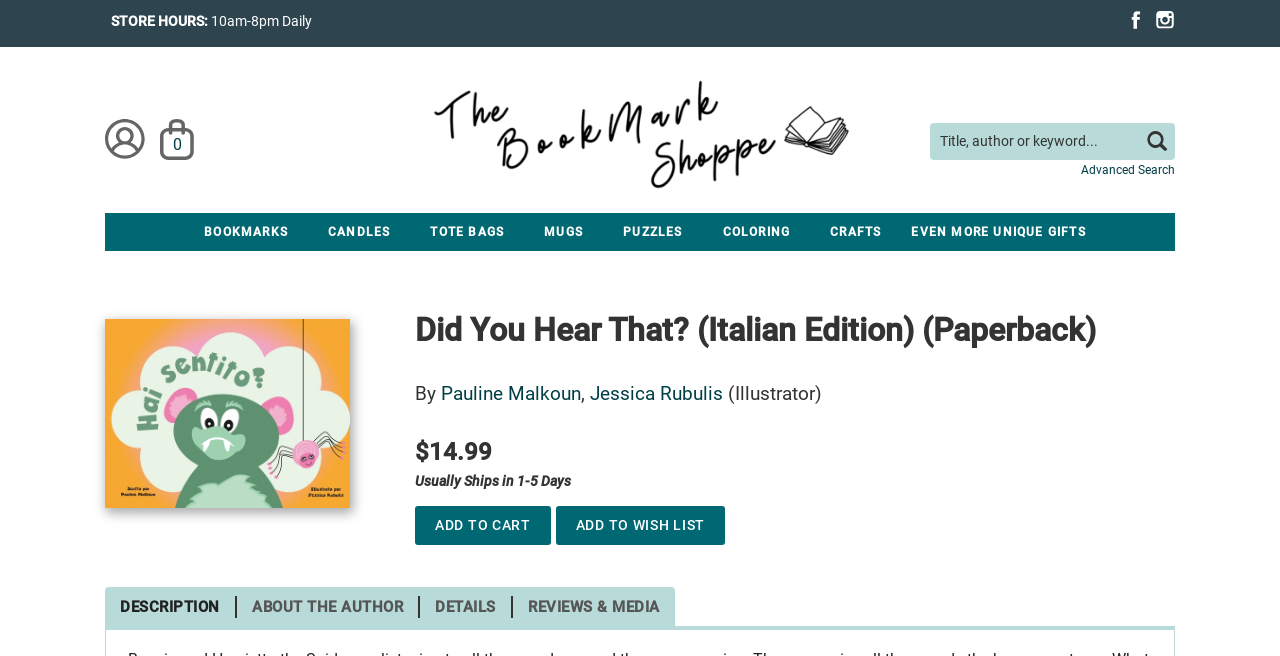Identify the bounding box coordinates of the element to click to follow this instruction: 'Read book description'. Ensure the coordinates are four float values between 0 and 1, provided as [left, top, right, bottom].

[0.082, 0.908, 0.185, 0.942]